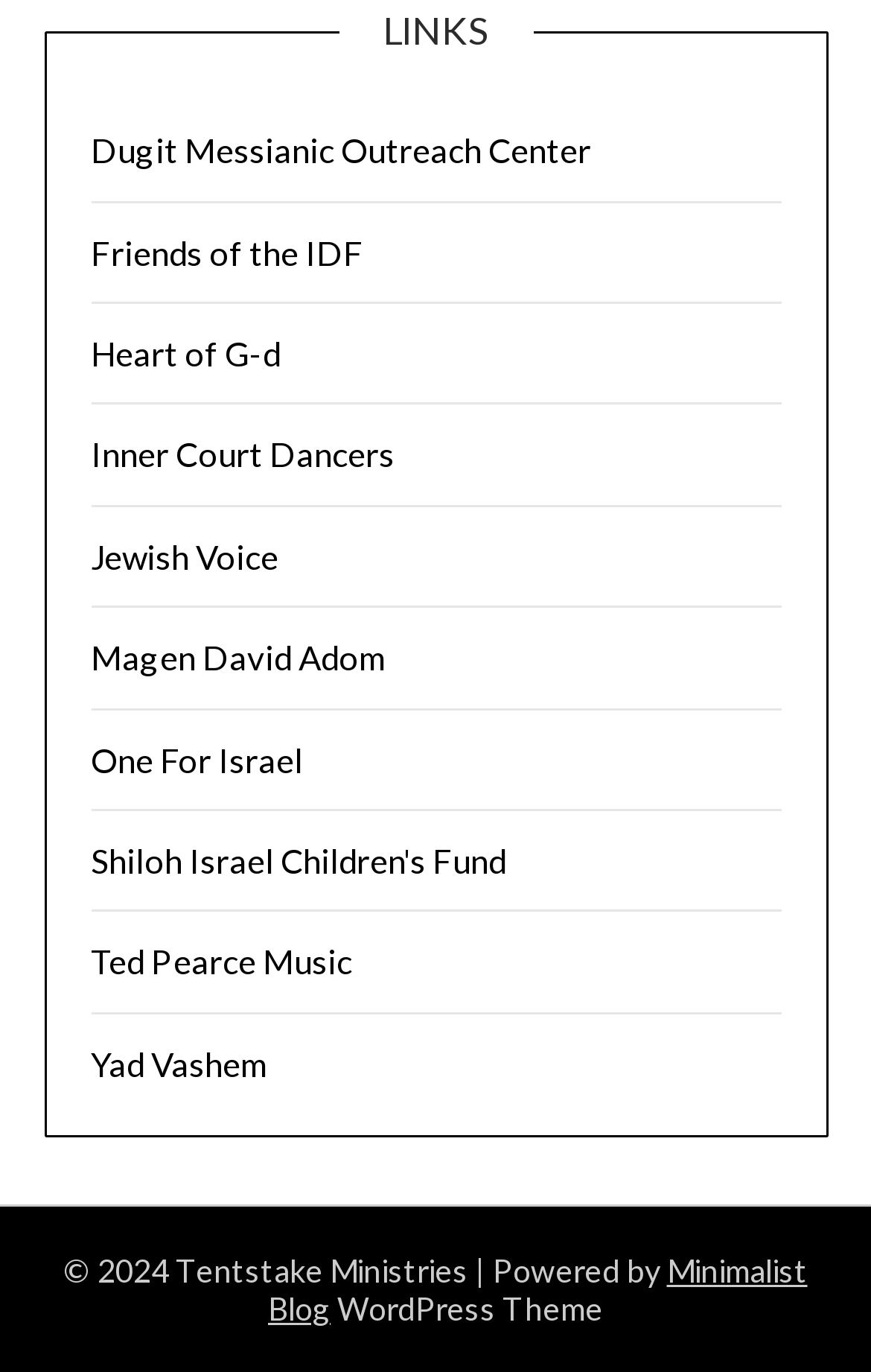How many links are on the webpage?
Answer the question with as much detail as you can, using the image as a reference.

I counted the number of link elements on the webpage, which are 'Dugit Messianic Outreach Center', 'Friends of the IDF', 'Heart of G-d', 'Inner Court Dancers', 'Jewish Voice', 'Magen David Adom', 'One For Israel', 'Shiloh Israel Children's Fund', 'Ted Pearce Music', 'Yad Vashem', and 'Minimalist Blog'.